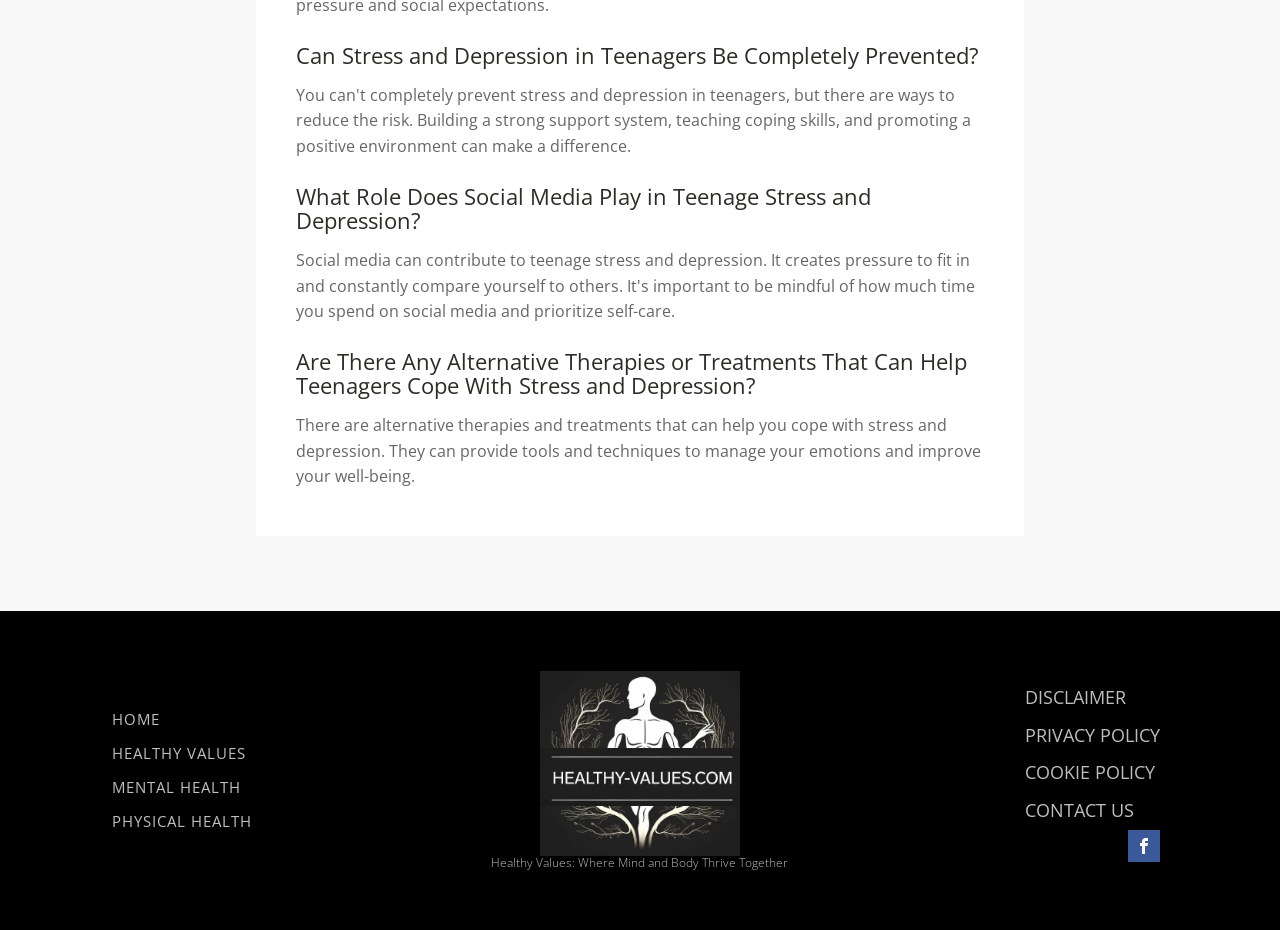Respond to the question below with a single word or phrase: How many links are in the footer section?

6